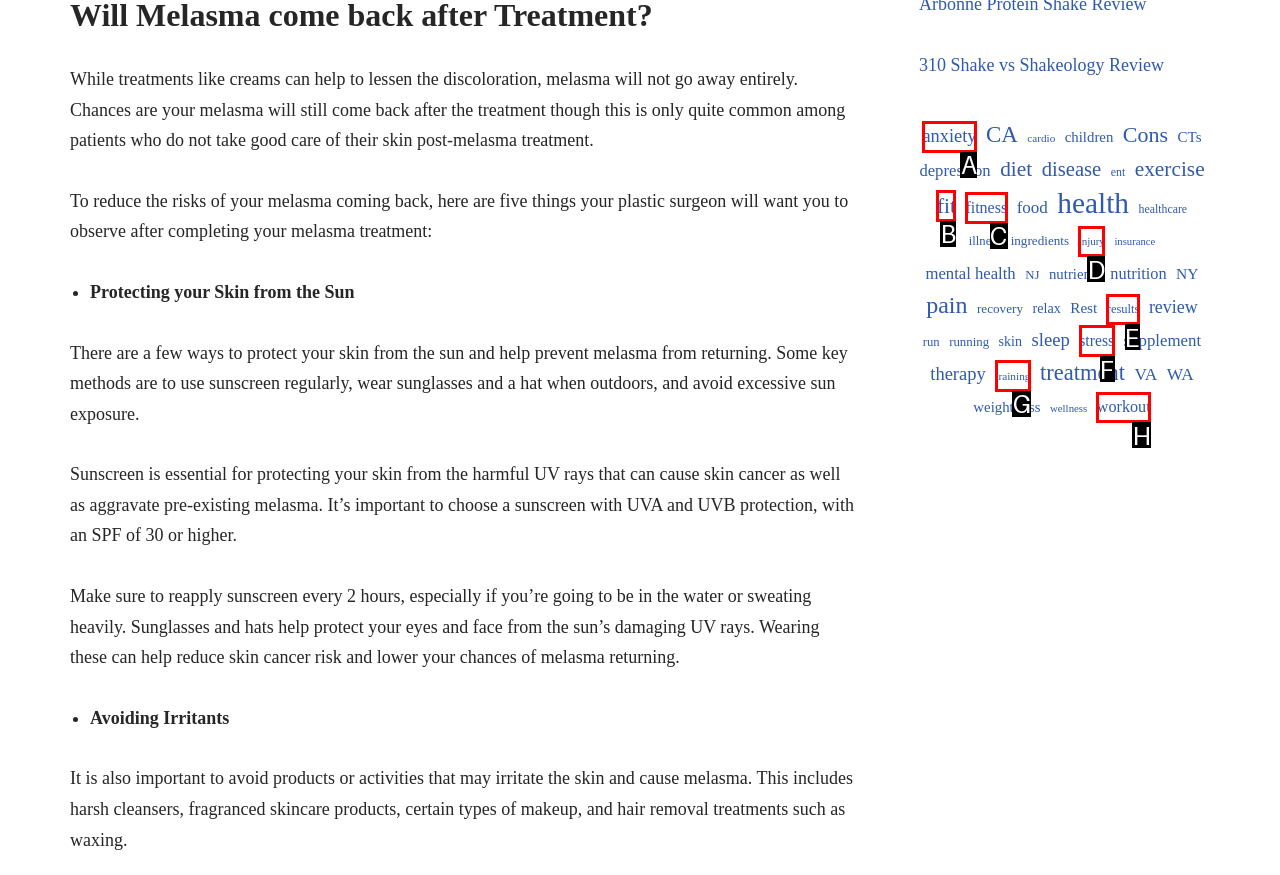Find the appropriate UI element to complete the task: Explore the link about anxiety. Indicate your choice by providing the letter of the element.

A